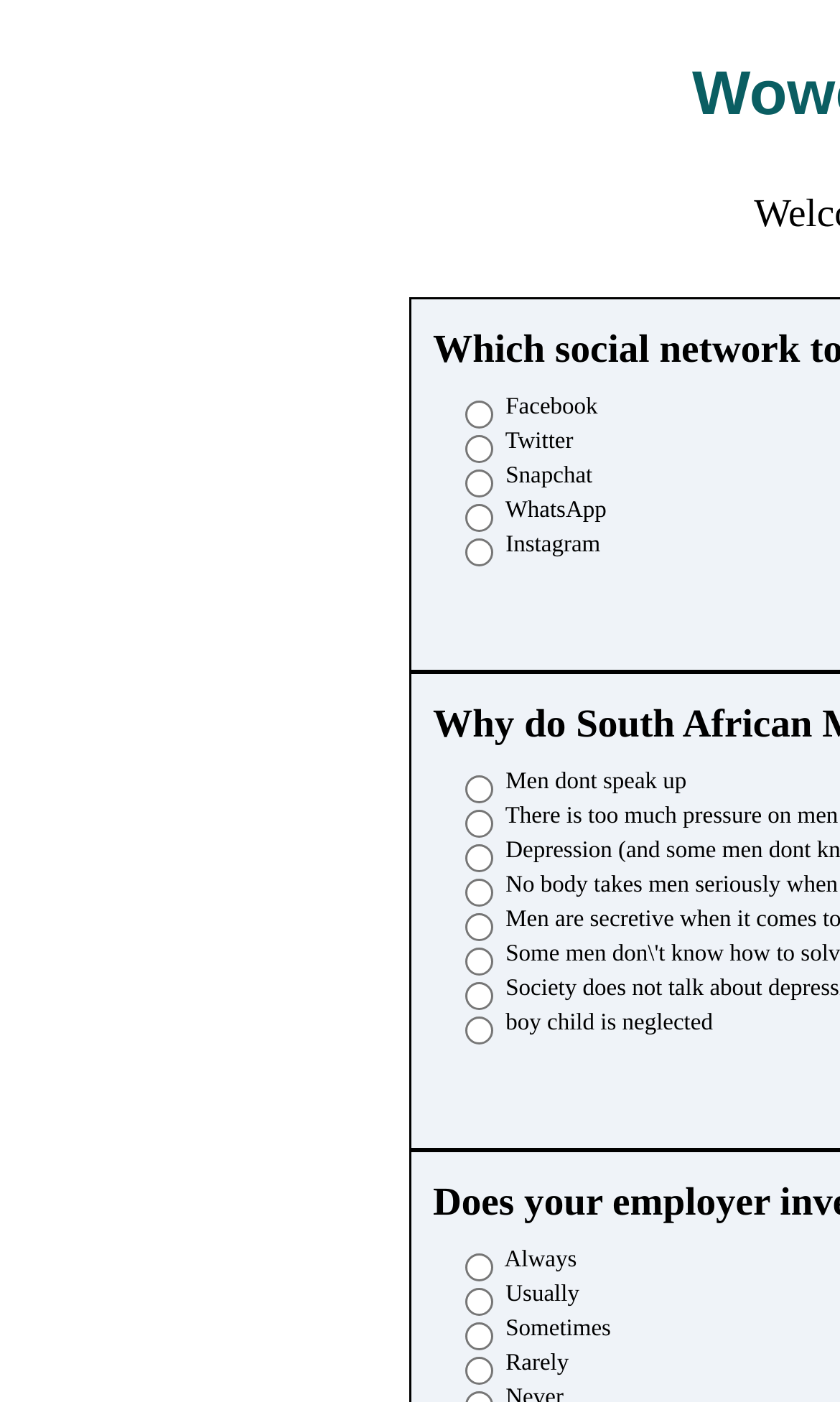Please examine the image and provide a detailed answer to the question: What is the last option in the list of statements?

I looked at the list of radio buttons with corresponding statements and found that the last option is 'Rarely', which is associated with the radio button at coordinates [0.554, 0.968, 0.587, 0.988].